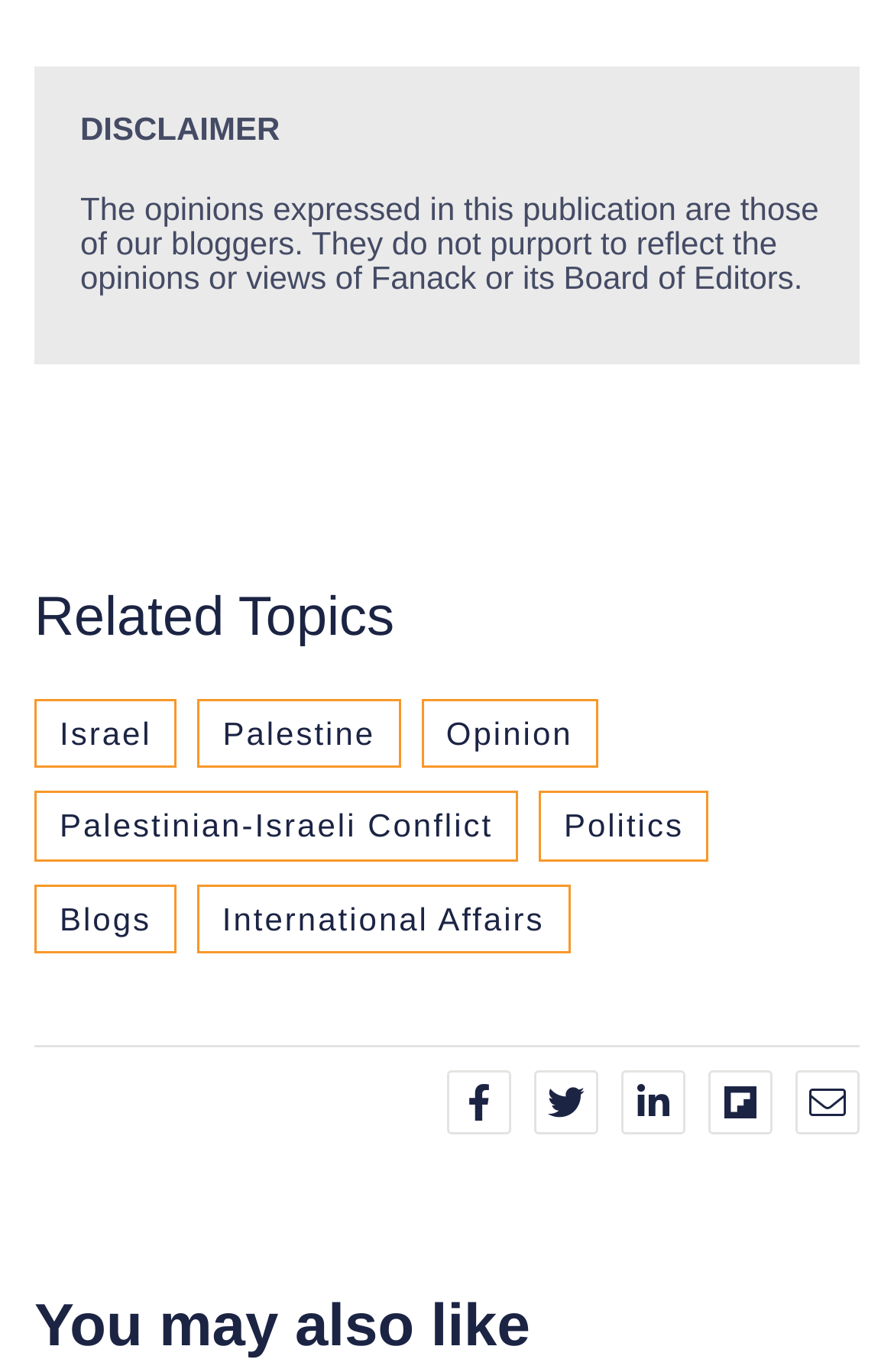Mark the bounding box of the element that matches the following description: "International Affairs".

[0.22, 0.644, 0.637, 0.694]